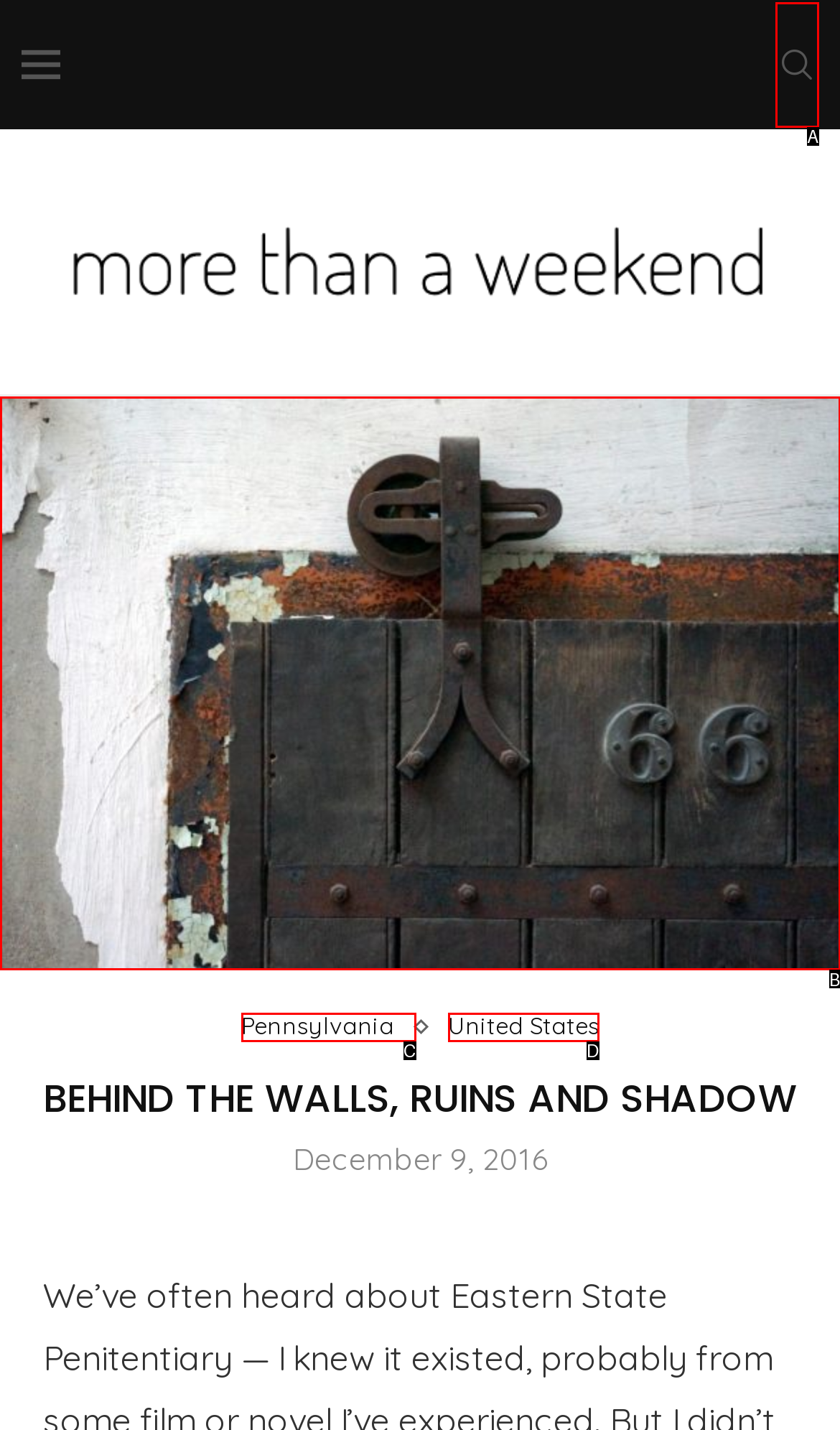Given the description: United States
Identify the letter of the matching UI element from the options.

D